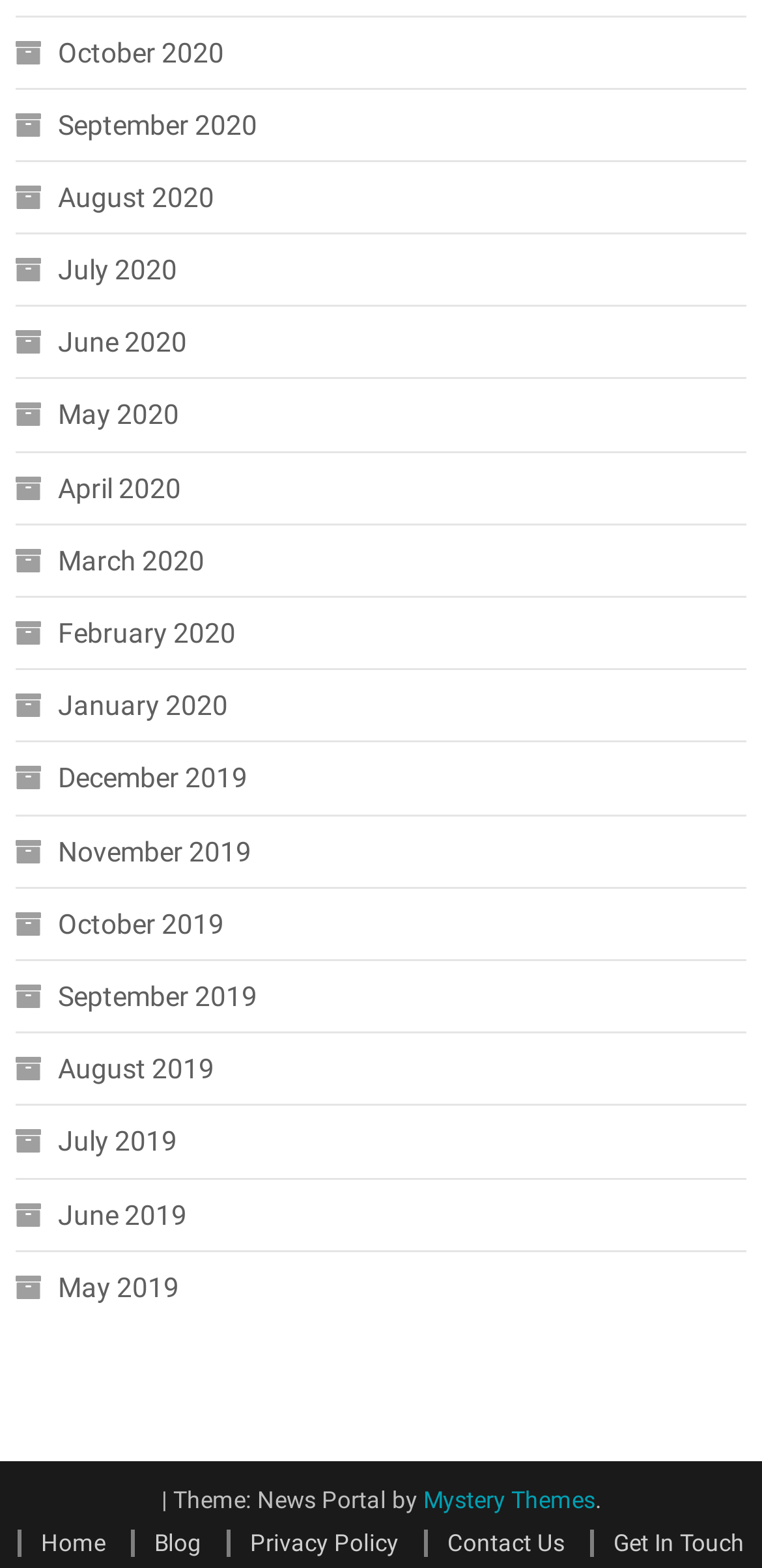Show the bounding box coordinates for the HTML element as described: "Get In Touch".

[0.774, 0.975, 0.977, 0.992]